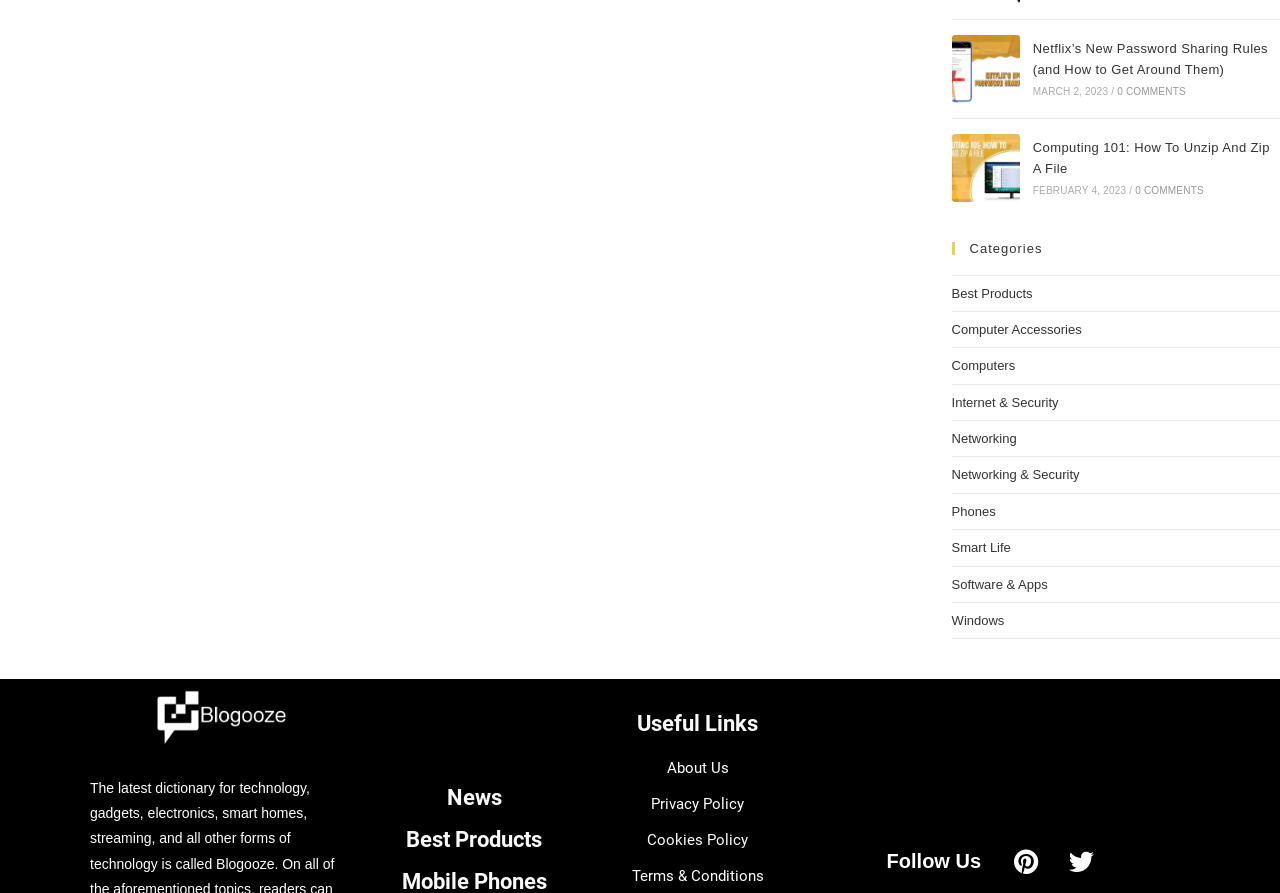What is the name of the website?
Kindly offer a detailed explanation using the data available in the image.

I looked at the image at the bottom of the page and found that it has a text 'Blogooze', which is likely the name of the website.